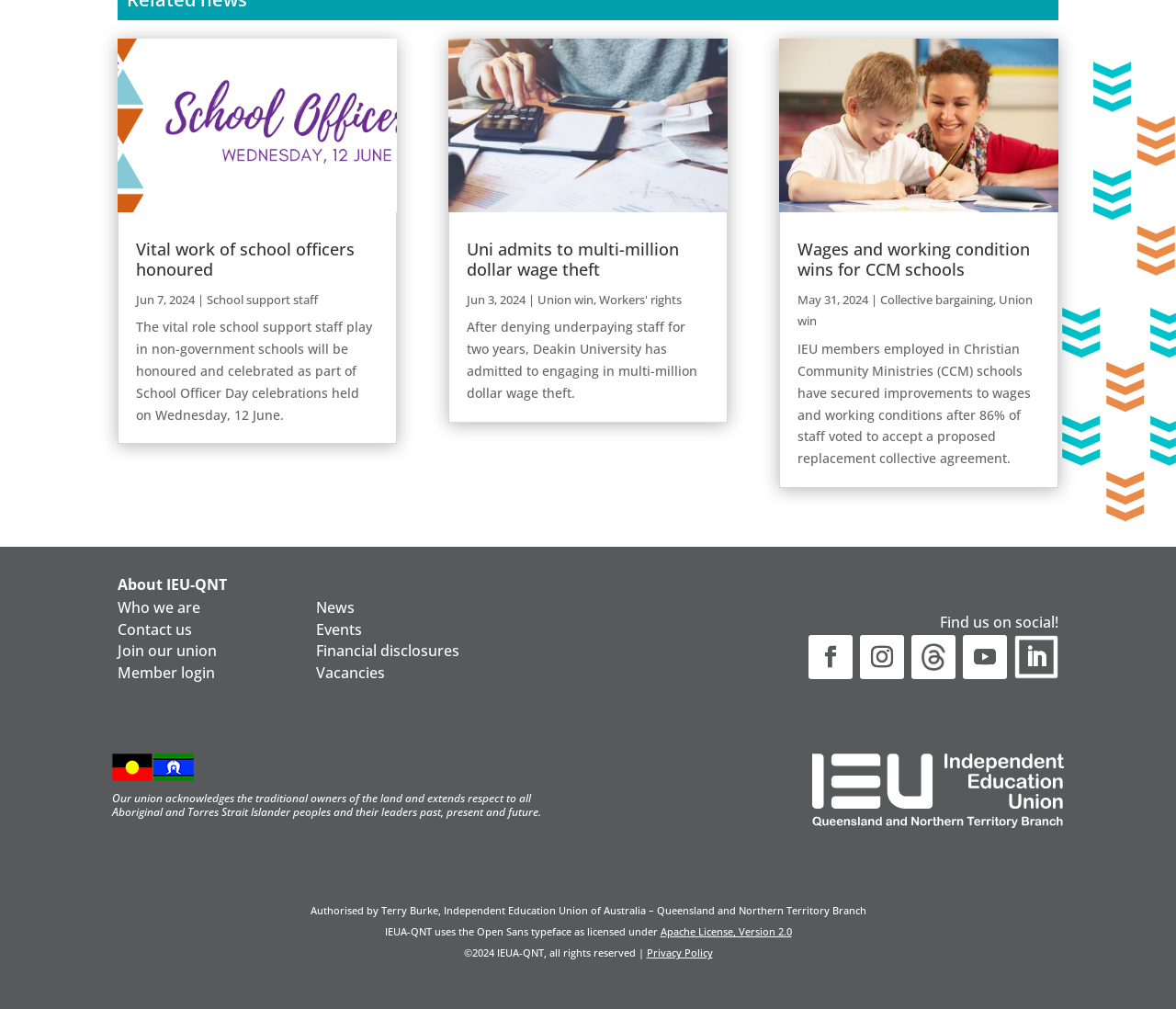Specify the bounding box coordinates of the area to click in order to execute this command: 'Learn about Uni admits to multi-million dollar wage theft'. The coordinates should consist of four float numbers ranging from 0 to 1, and should be formatted as [left, top, right, bottom].

[0.381, 0.038, 0.619, 0.211]